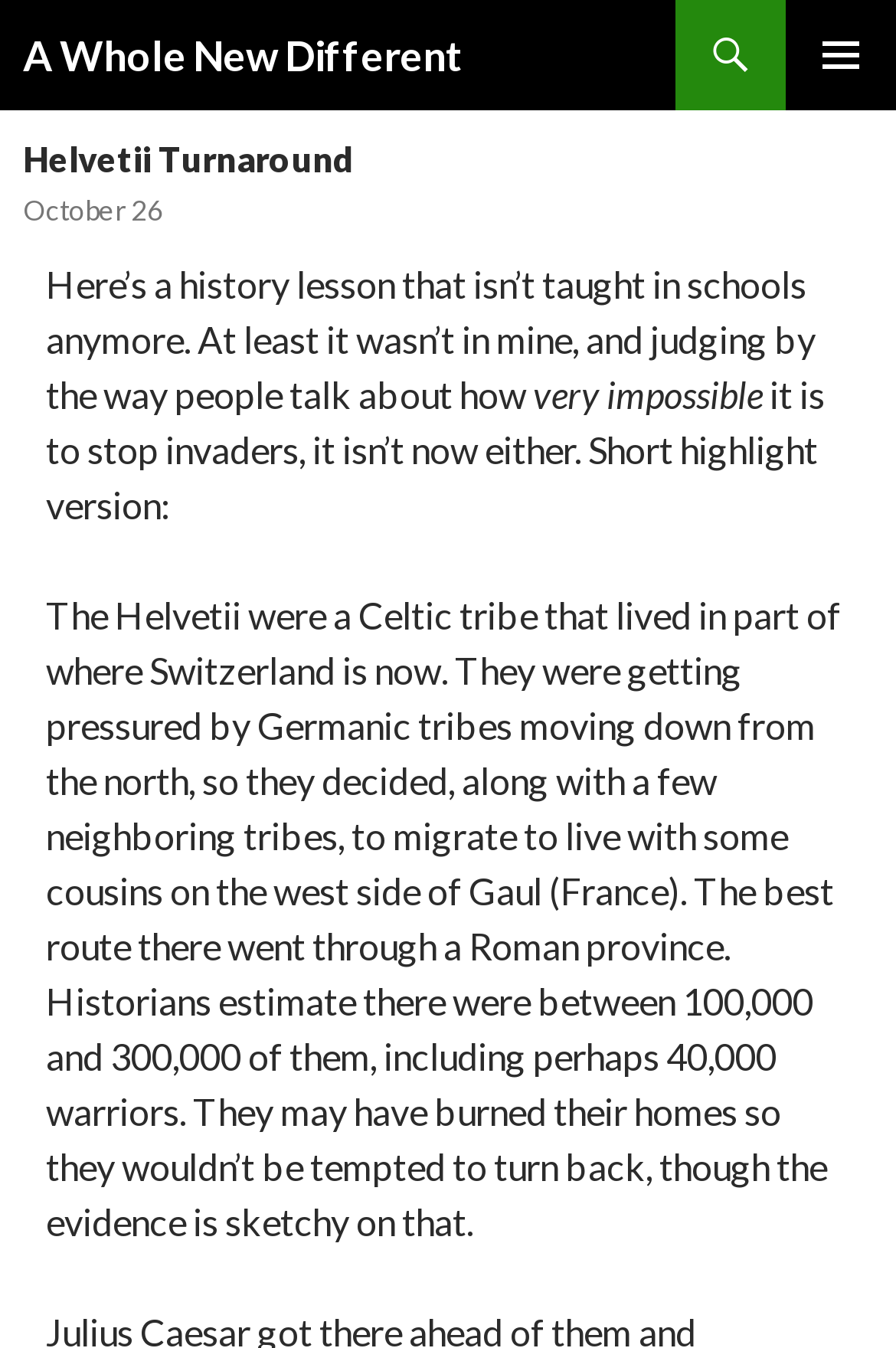What is the name of the Celtic tribe mentioned?
Provide a concise answer using a single word or phrase based on the image.

Helvetii